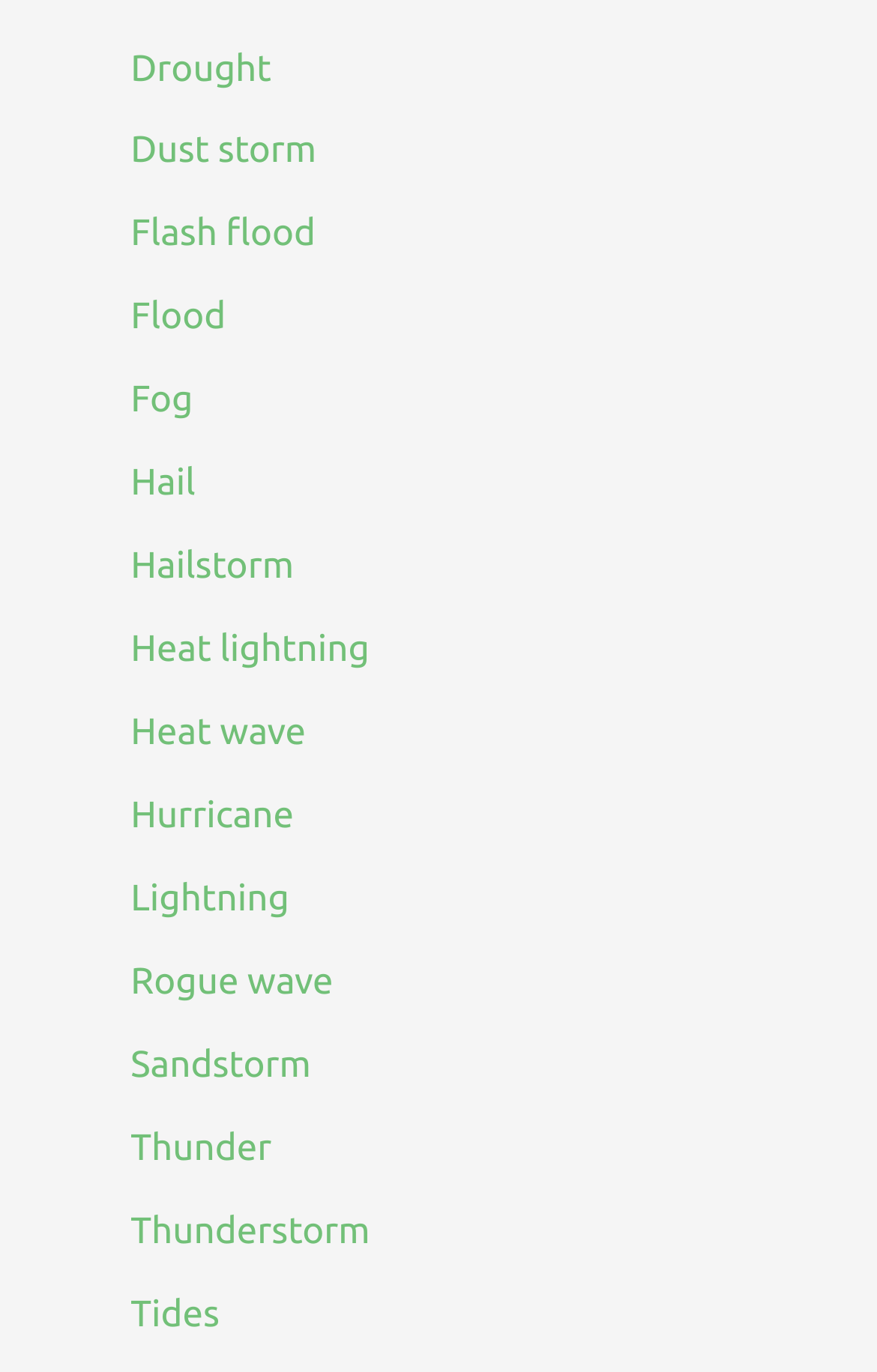Please provide the bounding box coordinates in the format (top-left x, top-left y, bottom-right x, bottom-right y). Remember, all values are floating point numbers between 0 and 1. What is the bounding box coordinate of the region described as: Flood

[0.149, 0.217, 0.257, 0.246]